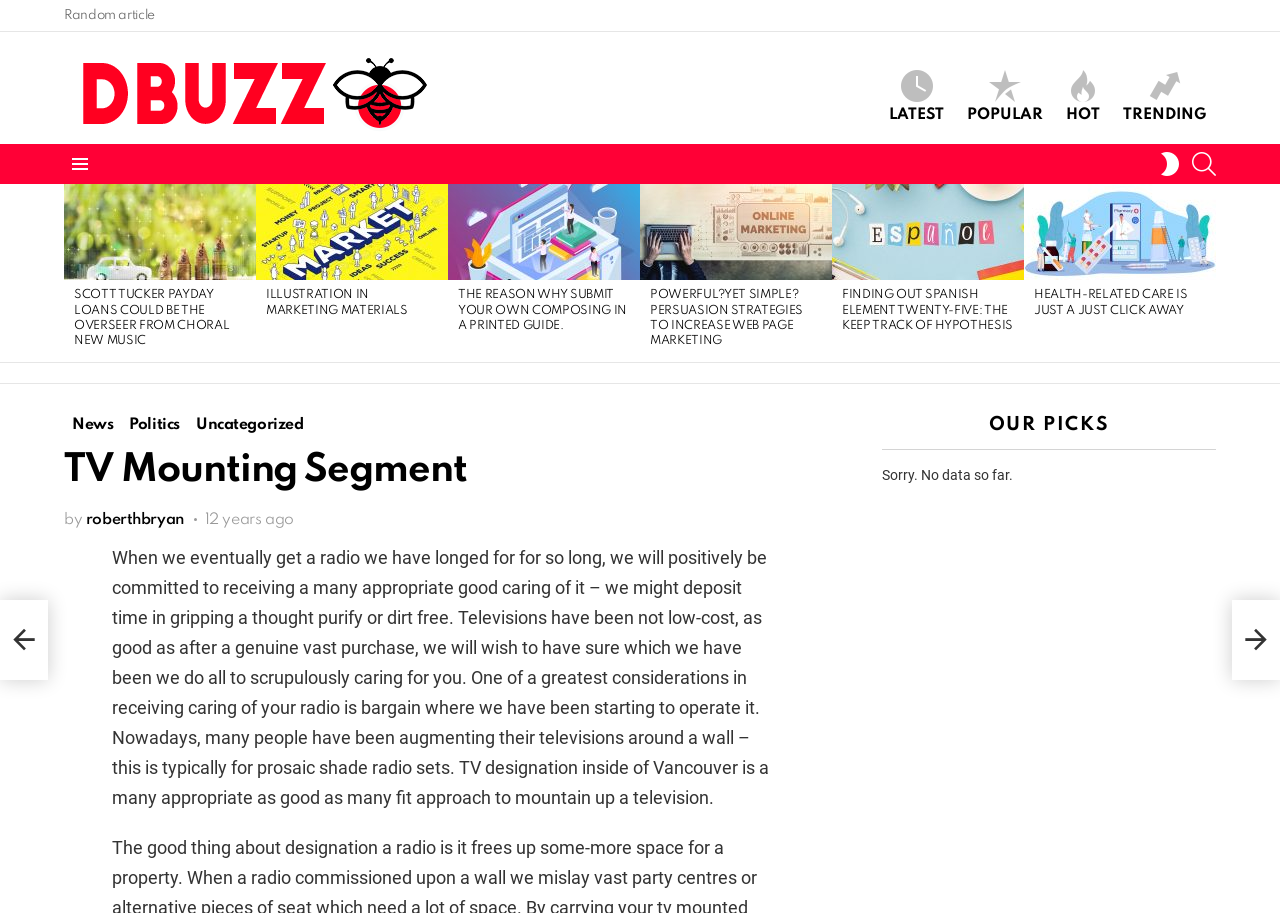Determine the bounding box coordinates of the clickable element to achieve the following action: 'Share the post on Facebook'. Provide the coordinates as four float values between 0 and 1, formatted as [left, top, right, bottom].

None